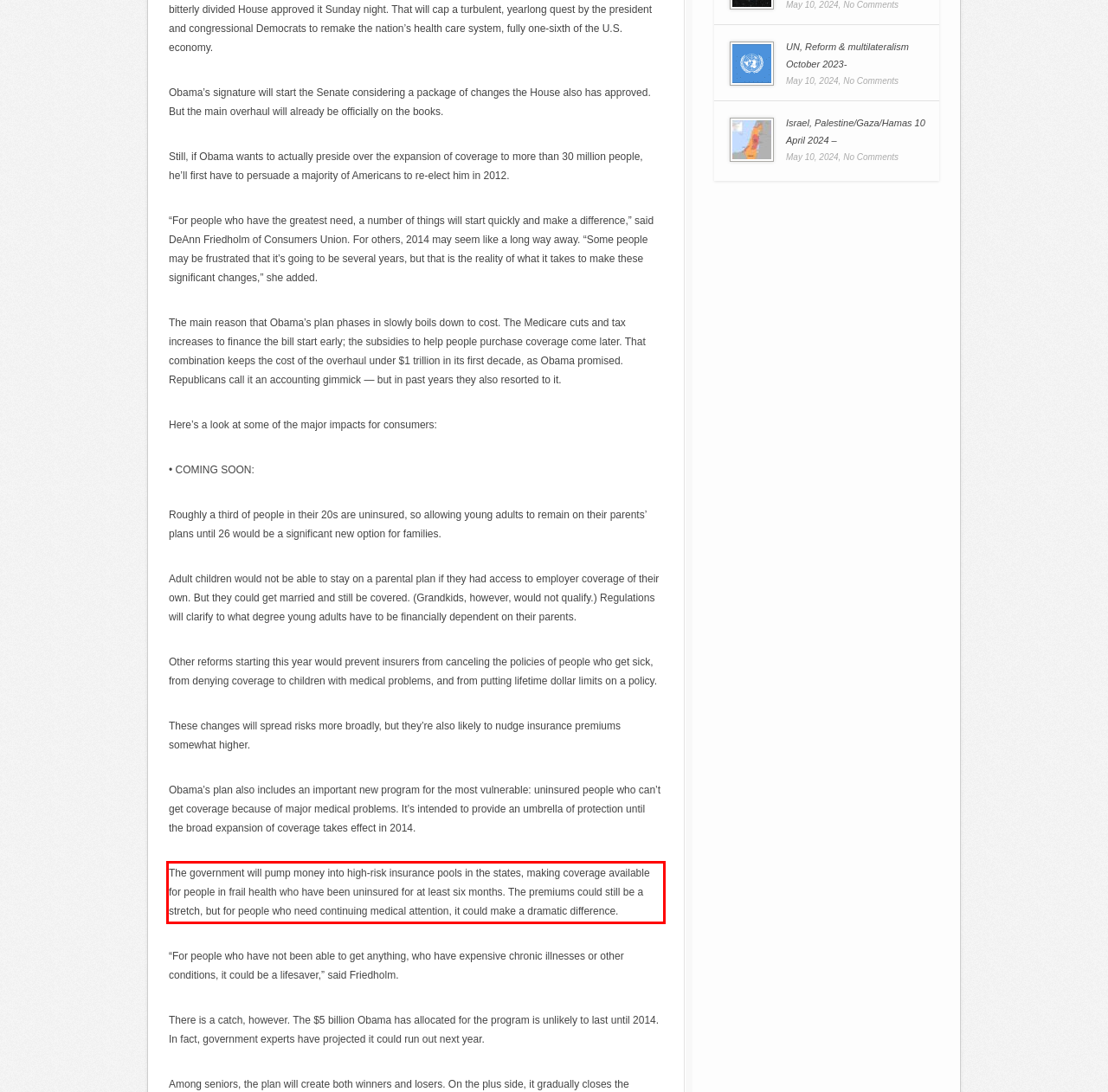Extract and provide the text found inside the red rectangle in the screenshot of the webpage.

The government will pump money into high-risk insurance pools in the states, making coverage available for people in frail health who have been uninsured for at least six months. The premiums could still be a stretch, but for people who need continuing medical attention, it could make a dramatic difference.